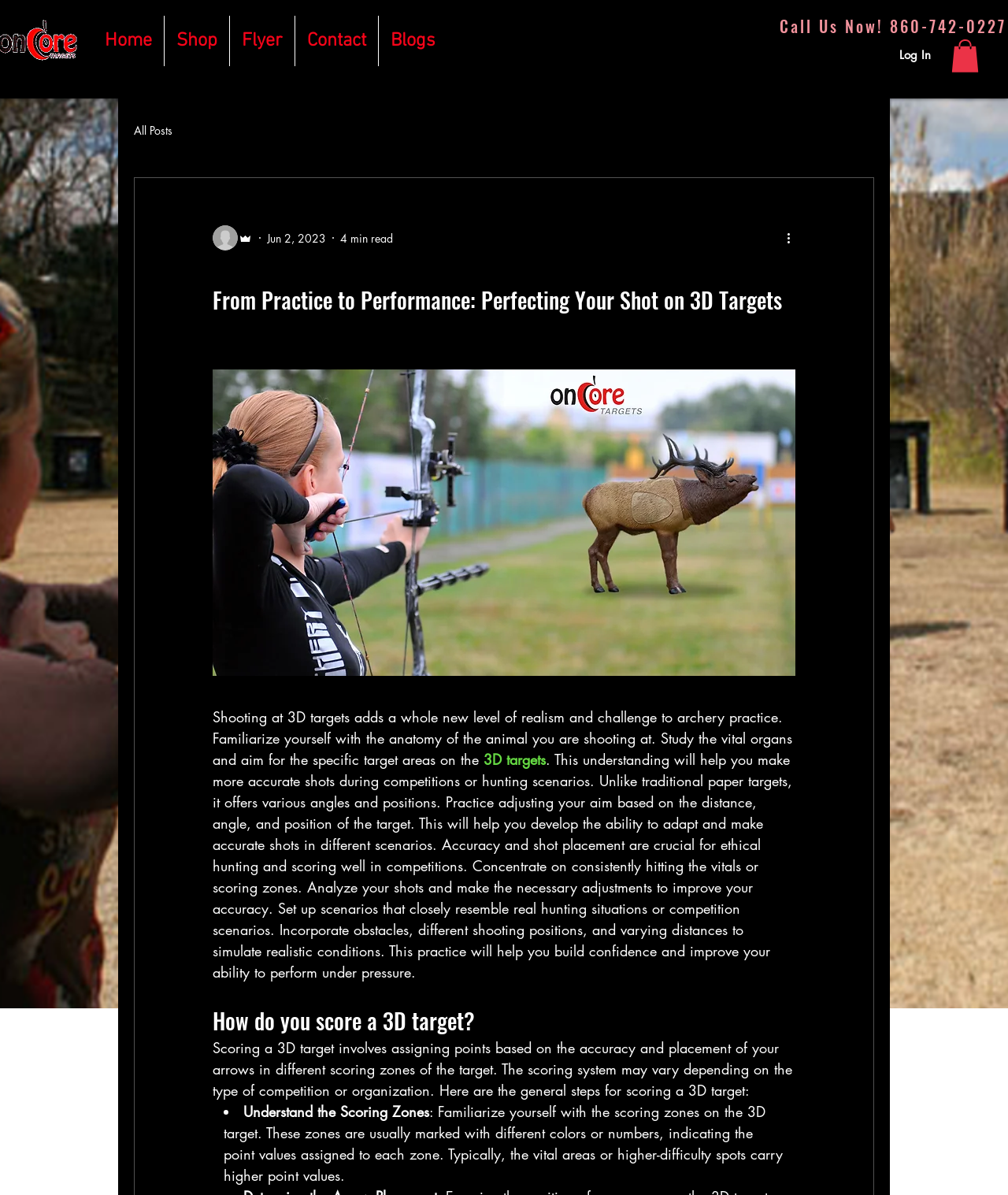Provide the bounding box coordinates of the area you need to click to execute the following instruction: "Click the 'Log In' button".

[0.881, 0.035, 0.934, 0.056]